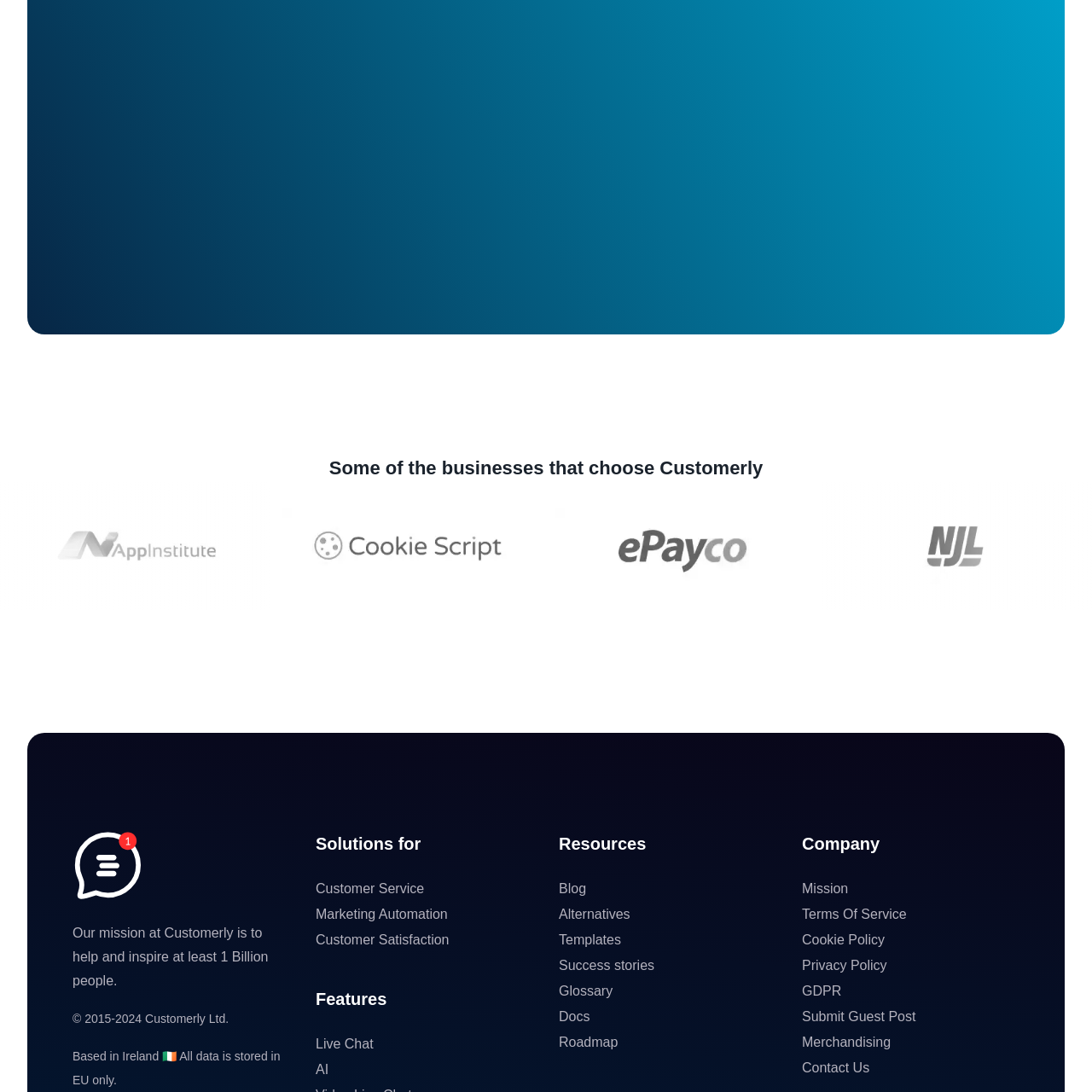Provide a comprehensive description of the image highlighted by the red bounding box.

The image features an "arrow" icon, commonly used in digital interfaces to indicate direction or movement. Arrows often play a crucial role in guiding users through navigation elements or highlighting paths within content. This specific arrow design is likely part of a larger visual framework aimed at enhancing user interaction on a webpage, potentially encouraging actions such as clicking or scrolling. The minimalist style of the icon suggests a modern aesthetic, aligning with contemporary web design trends that favor simplicity and clarity.